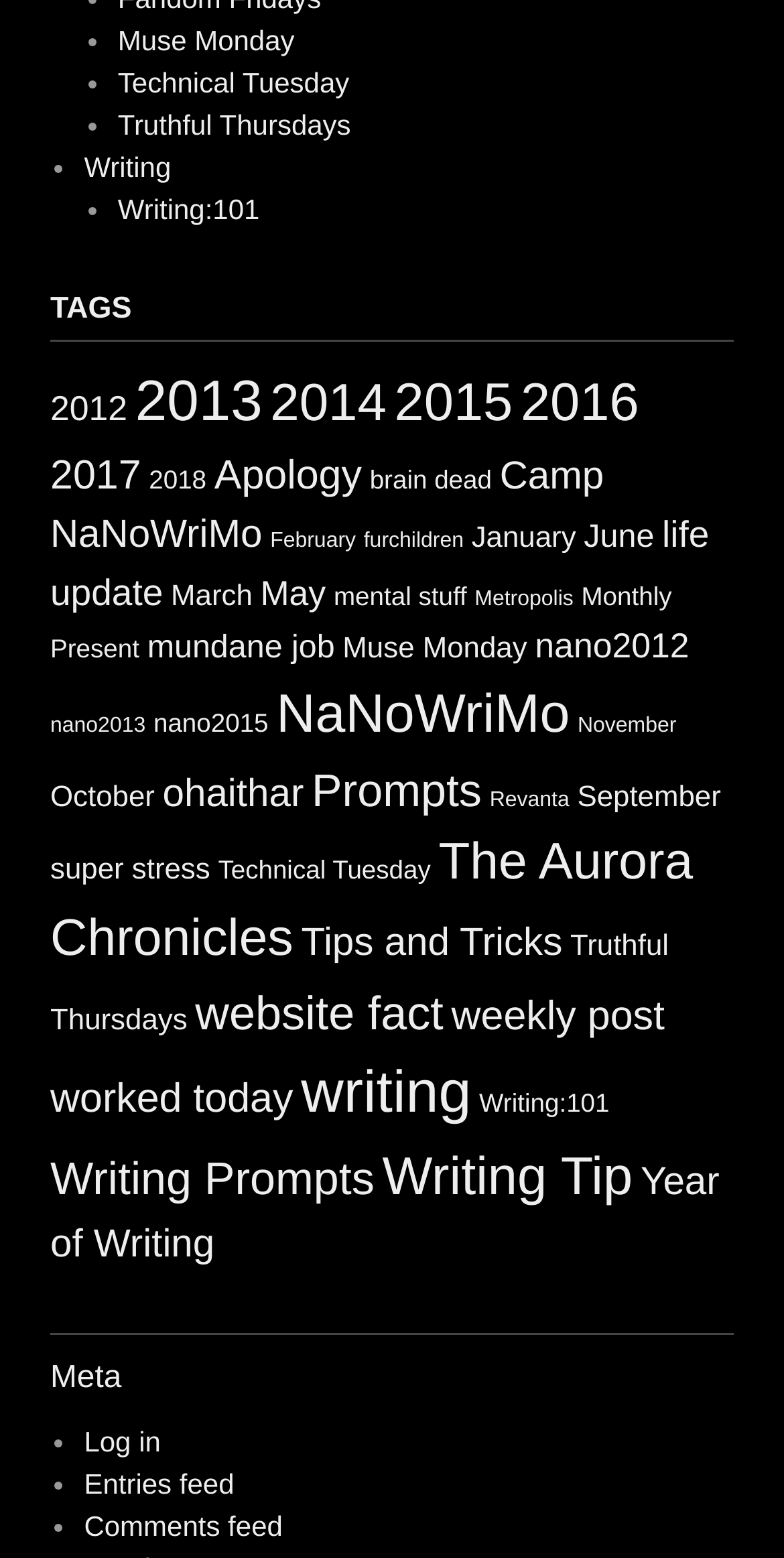Please identify the bounding box coordinates of the element I should click to complete this instruction: 'Subscribe to Entries feed'. The coordinates should be given as four float numbers between 0 and 1, like this: [left, top, right, bottom].

[0.107, 0.942, 0.299, 0.963]